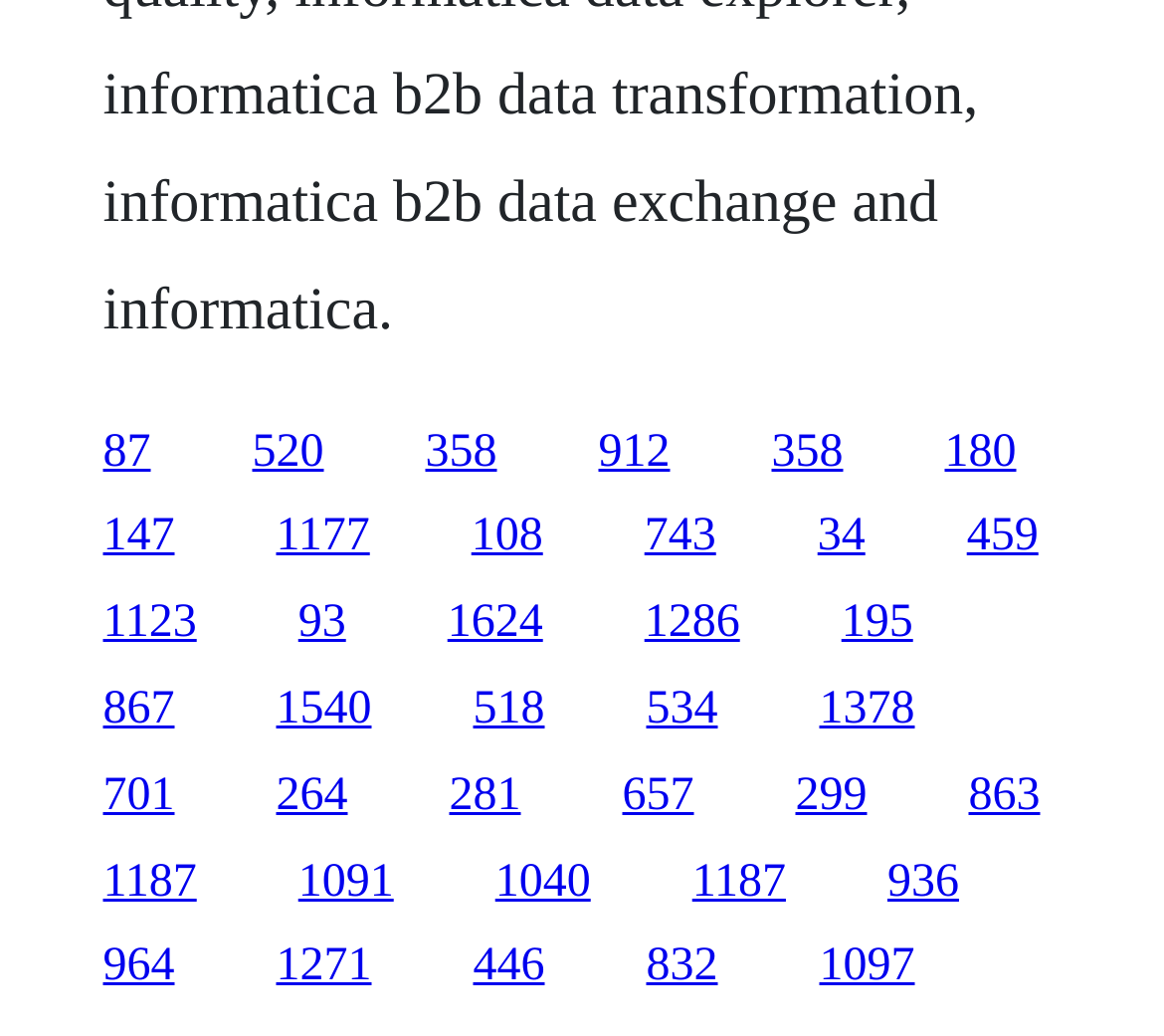Bounding box coordinates must be specified in the format (top-left x, top-left y, bottom-right x, bottom-right y). All values should be floating point numbers between 0 and 1. What are the bounding box coordinates of the UI element described as: 743

[0.554, 0.494, 0.615, 0.543]